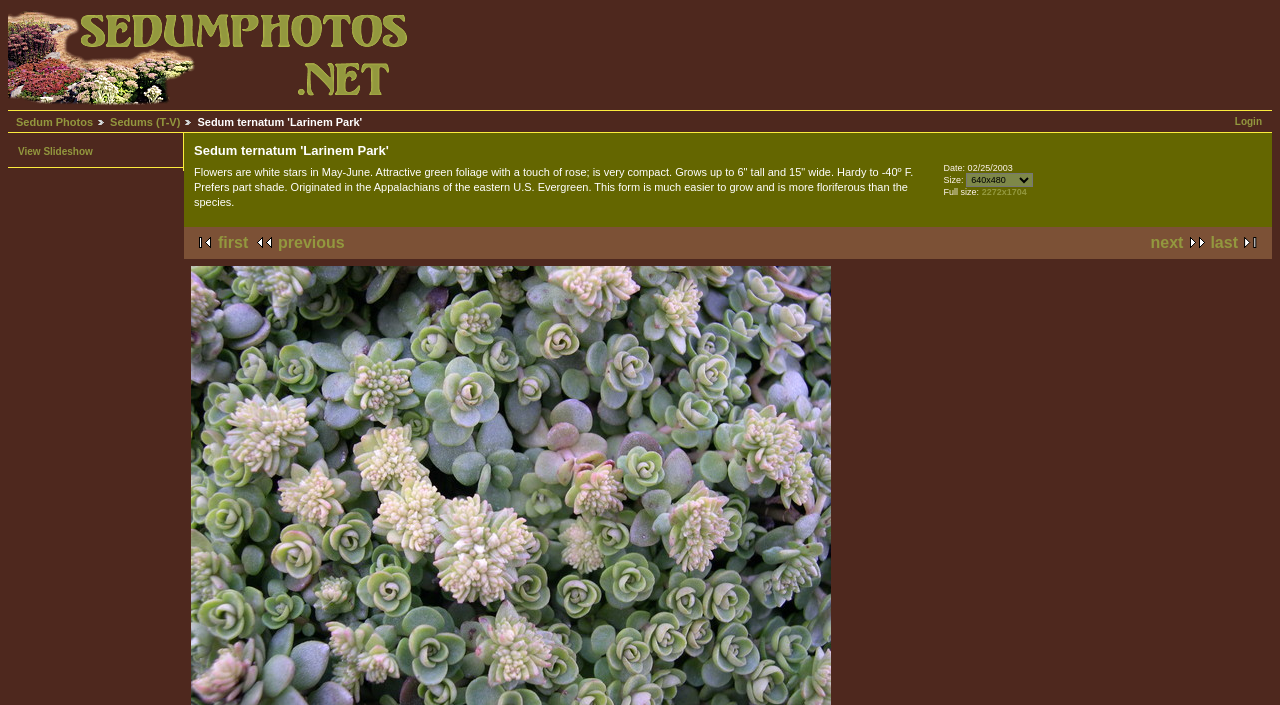Find the bounding box coordinates for the UI element whose description is: "Is Javy Worth The Hype?". The coordinates should be four float numbers between 0 and 1, in the format [left, top, right, bottom].

None